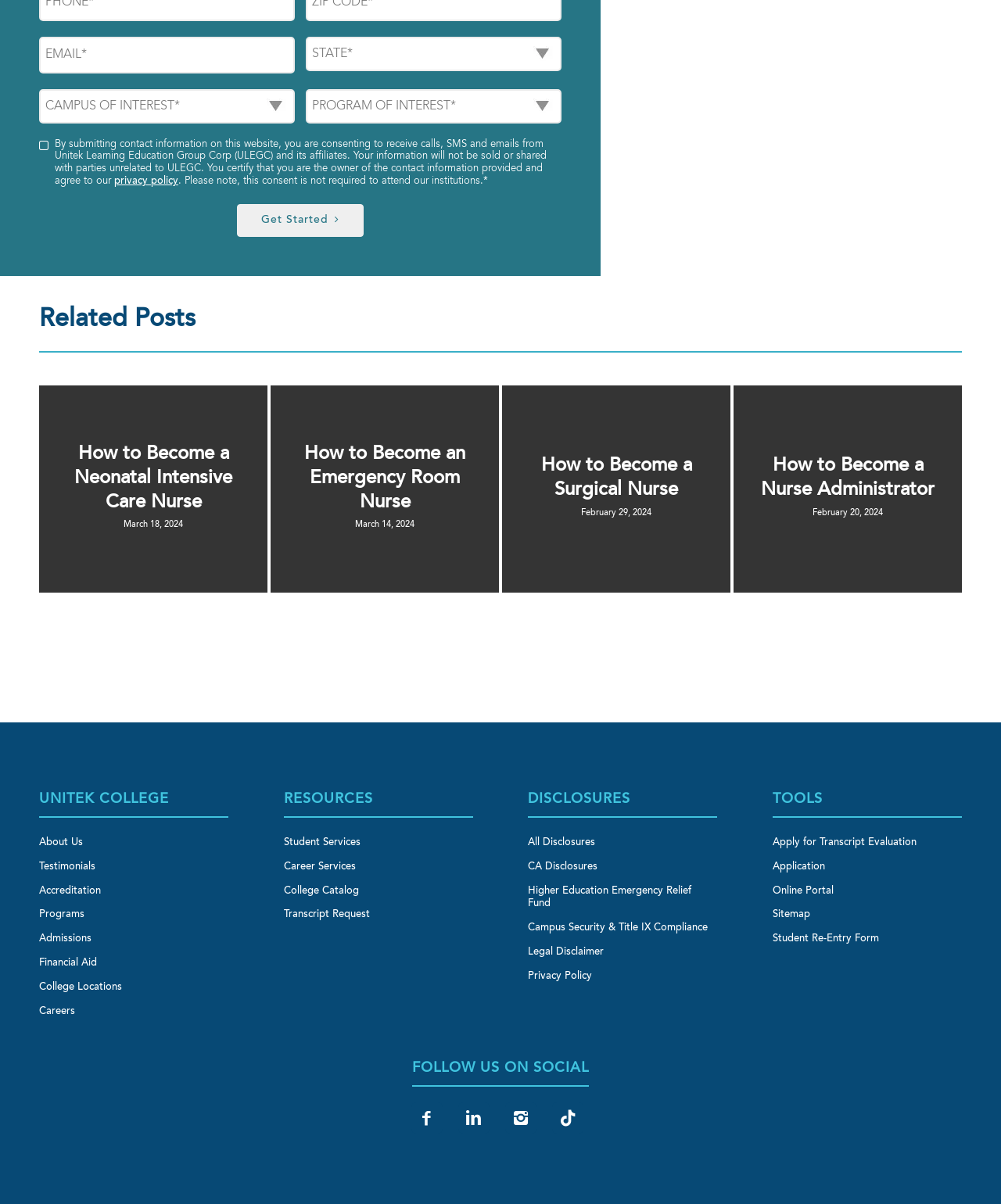Find the bounding box coordinates of the clickable area required to complete the following action: "Select a state".

[0.305, 0.03, 0.561, 0.059]